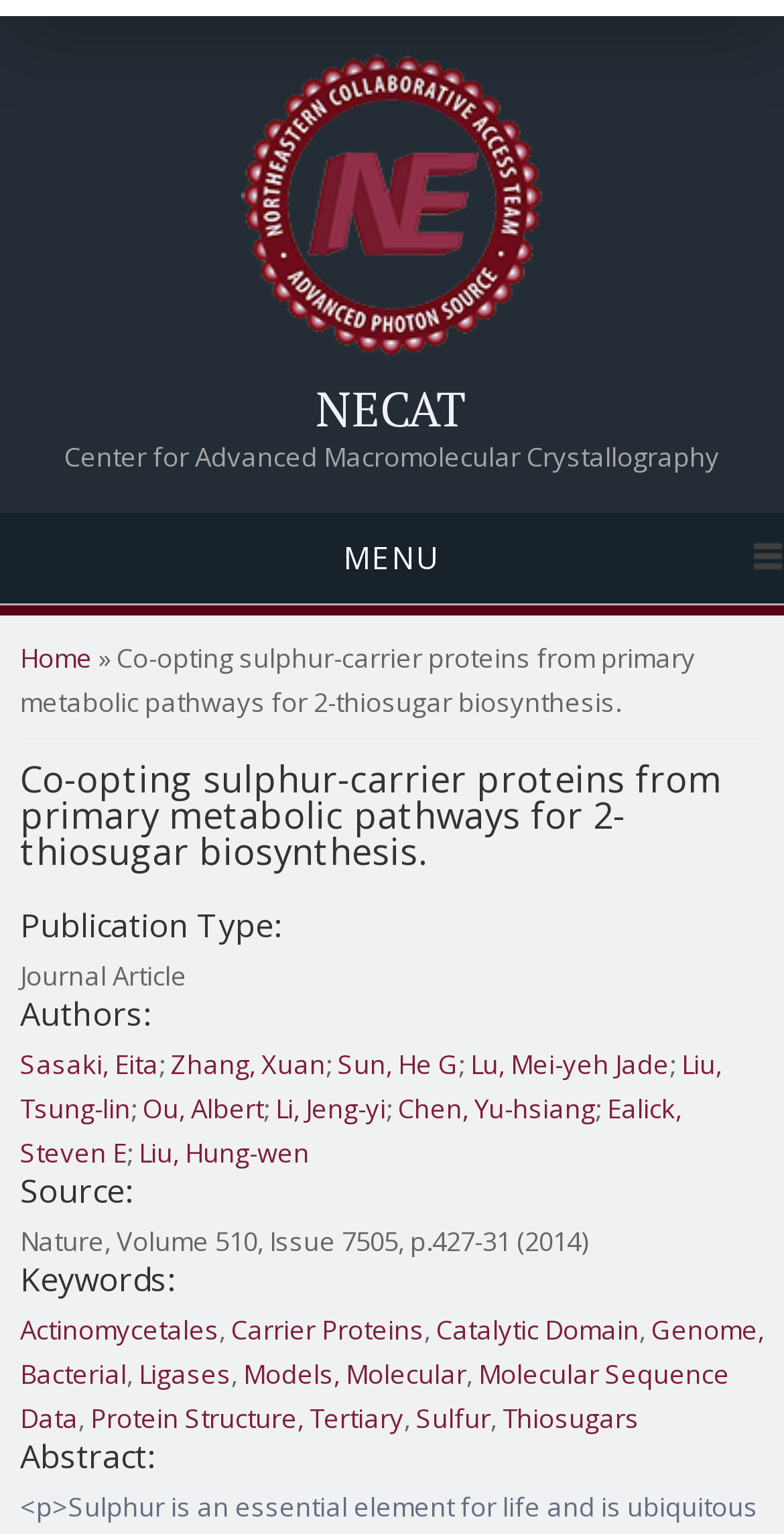What is the publication type of the article?
Please provide a single word or phrase answer based on the image.

Journal Article